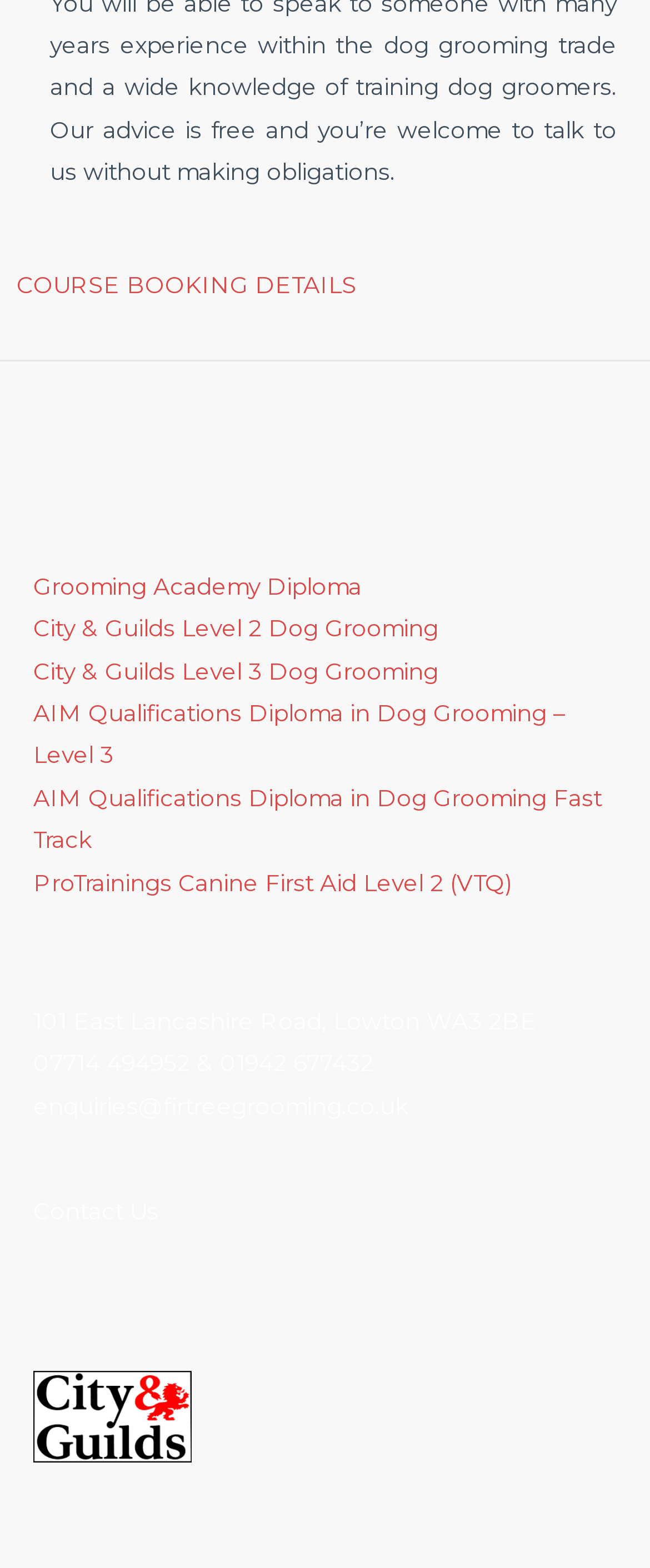Give a concise answer using one word or a phrase to the following question:
What is the address of the contact?

101 East Lancashire Road, Lowton WA3 2BE